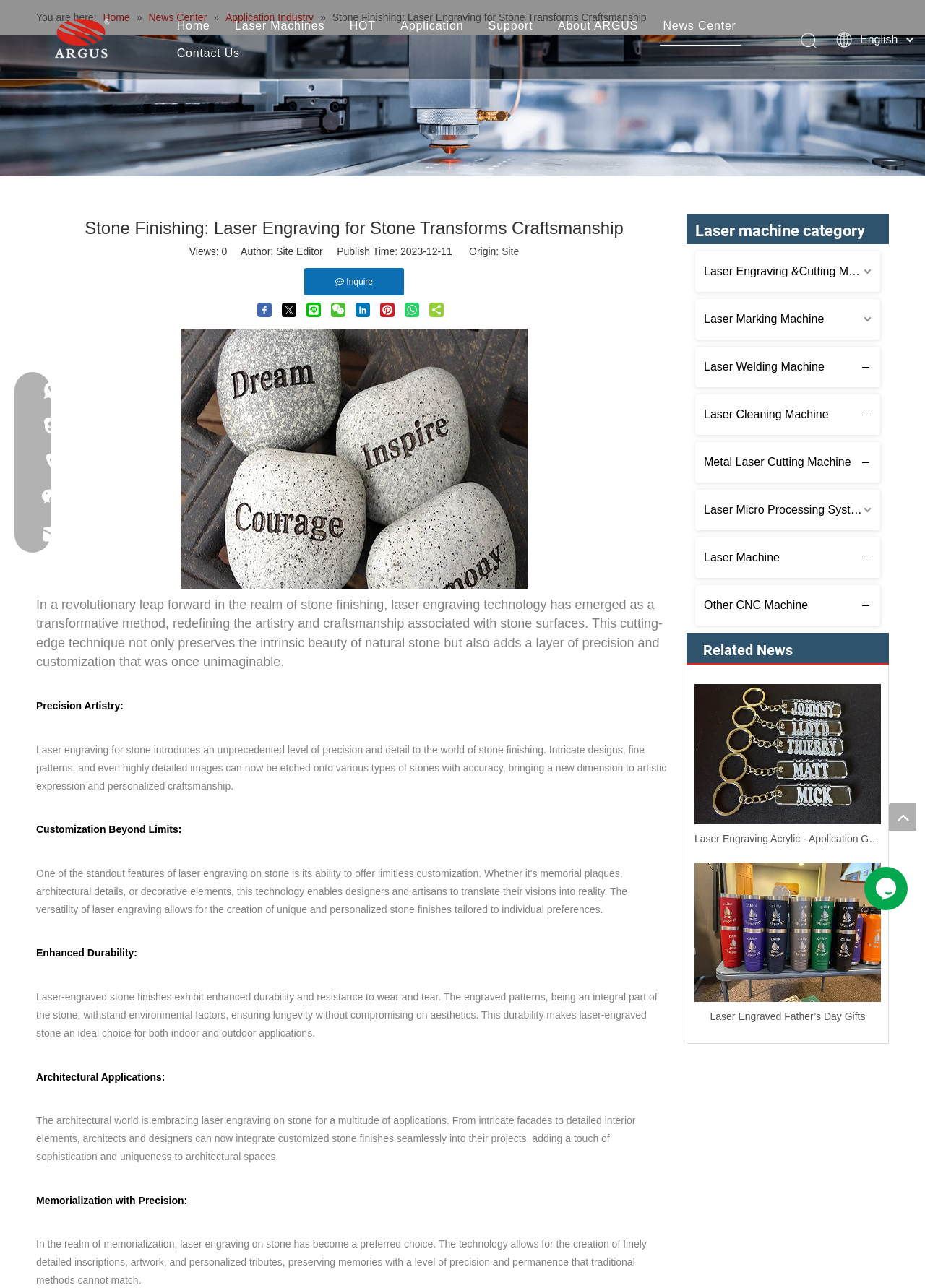What is the main heading of this webpage? Please extract and provide it.

Stone Finishing: Laser Engraving for Stone Transforms Craftsmanship